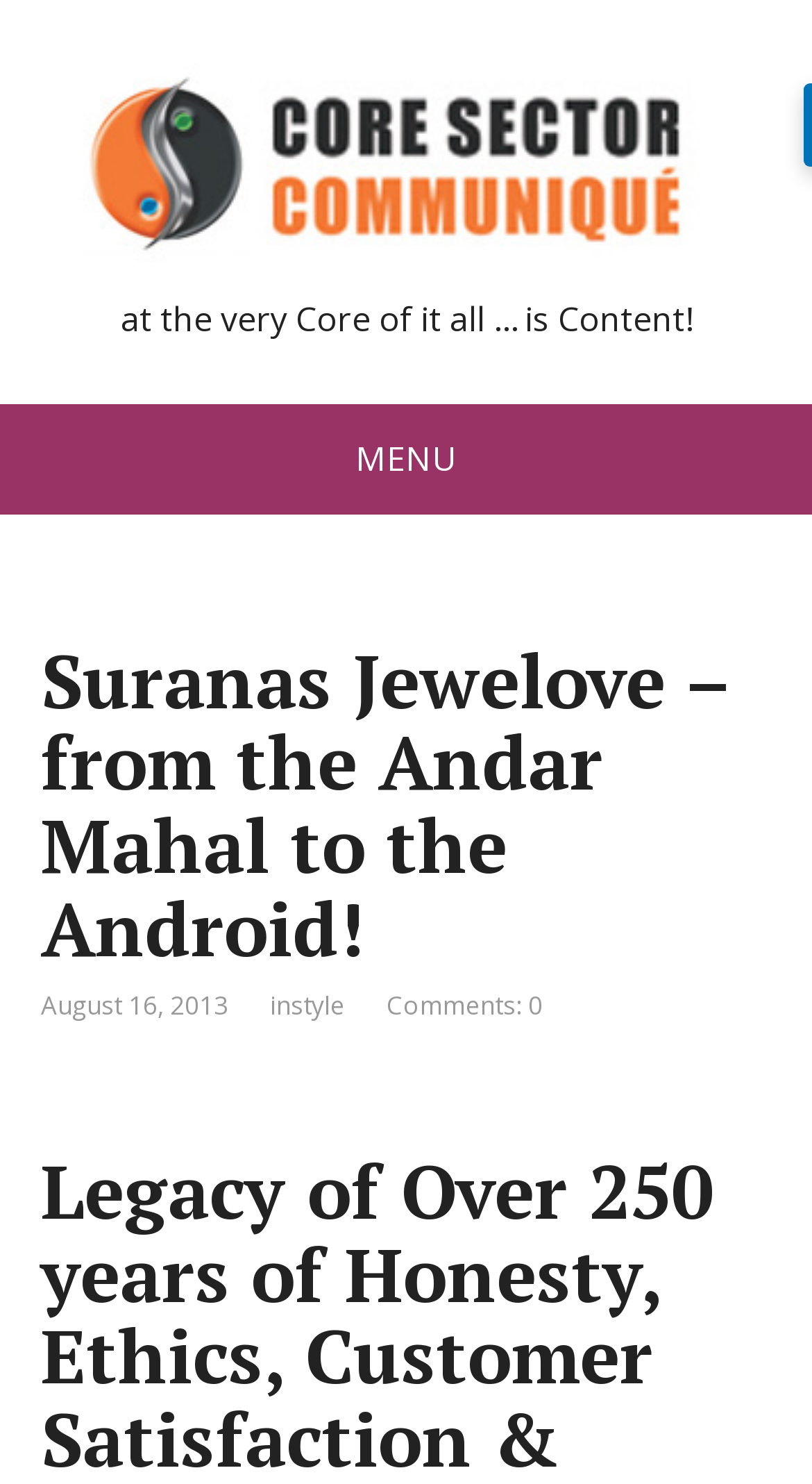Identify the bounding box coordinates for the UI element described as: "Comments: 0".

[0.476, 0.666, 0.668, 0.69]